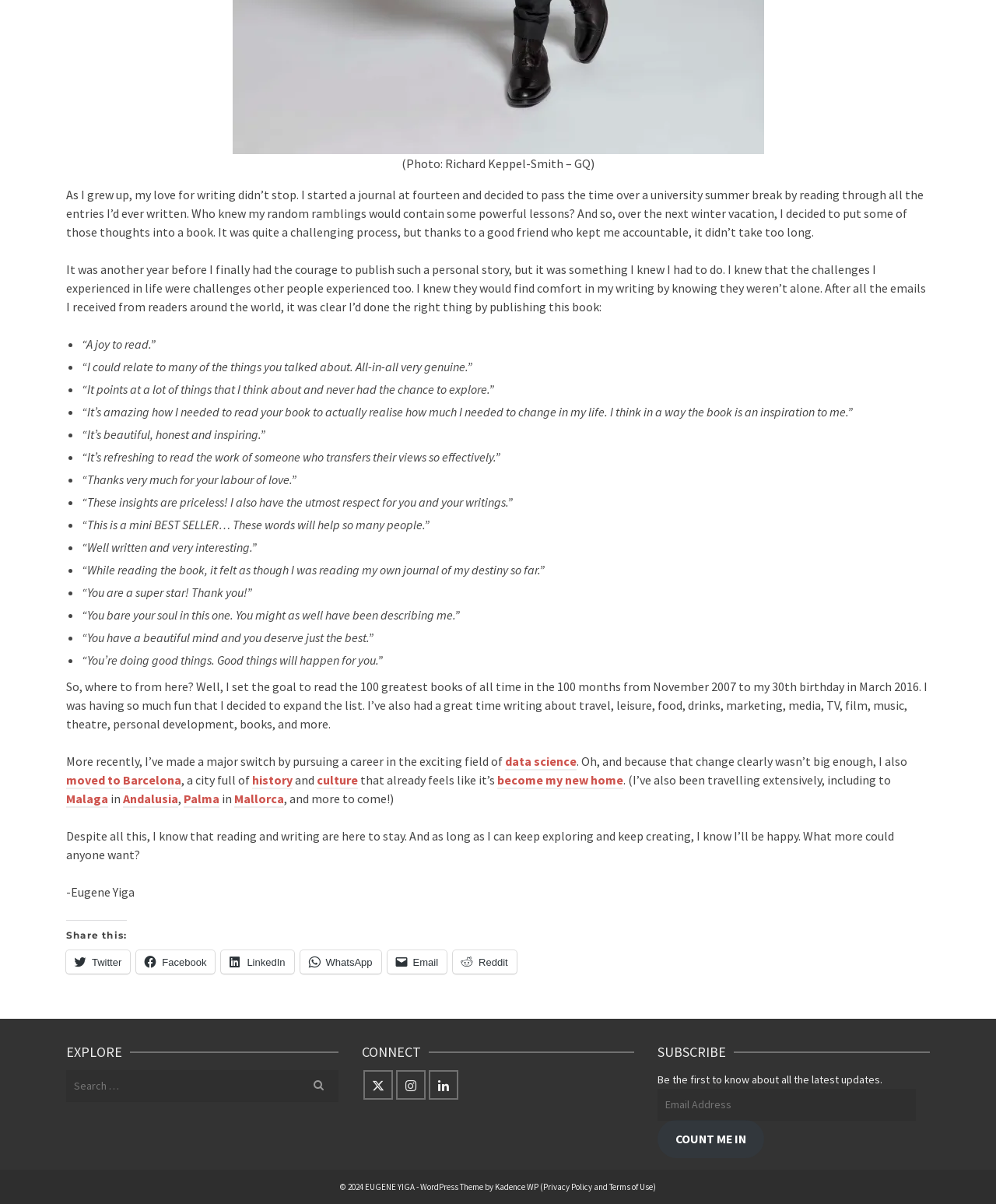Show the bounding box coordinates for the HTML element as described: "data science".

[0.507, 0.626, 0.579, 0.64]